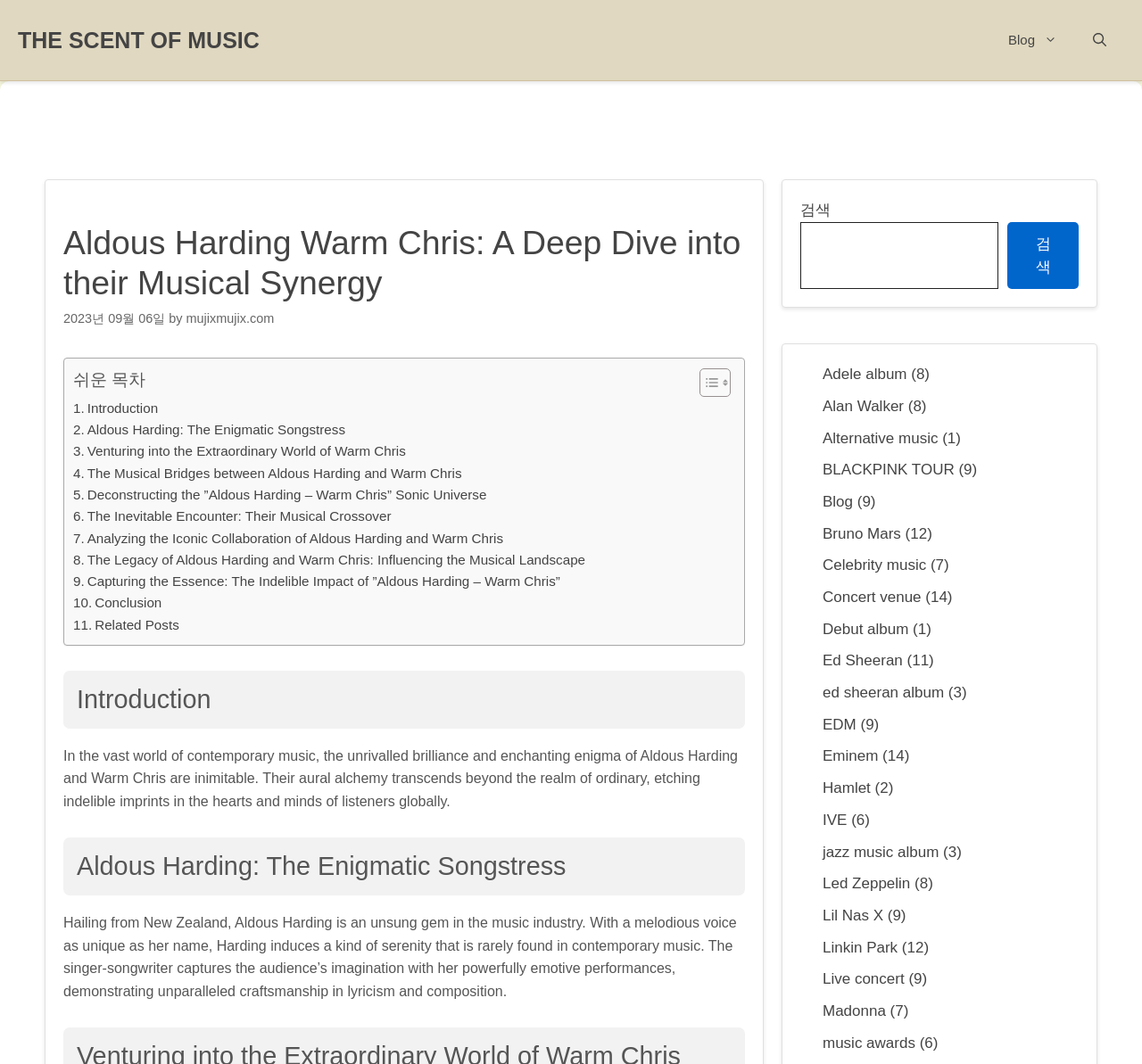Determine the bounding box coordinates of the clickable element necessary to fulfill the instruction: "Click on the 'Blog' link". Provide the coordinates as four float numbers within the 0 to 1 range, i.e., [left, top, right, bottom].

[0.867, 0.025, 0.941, 0.05]